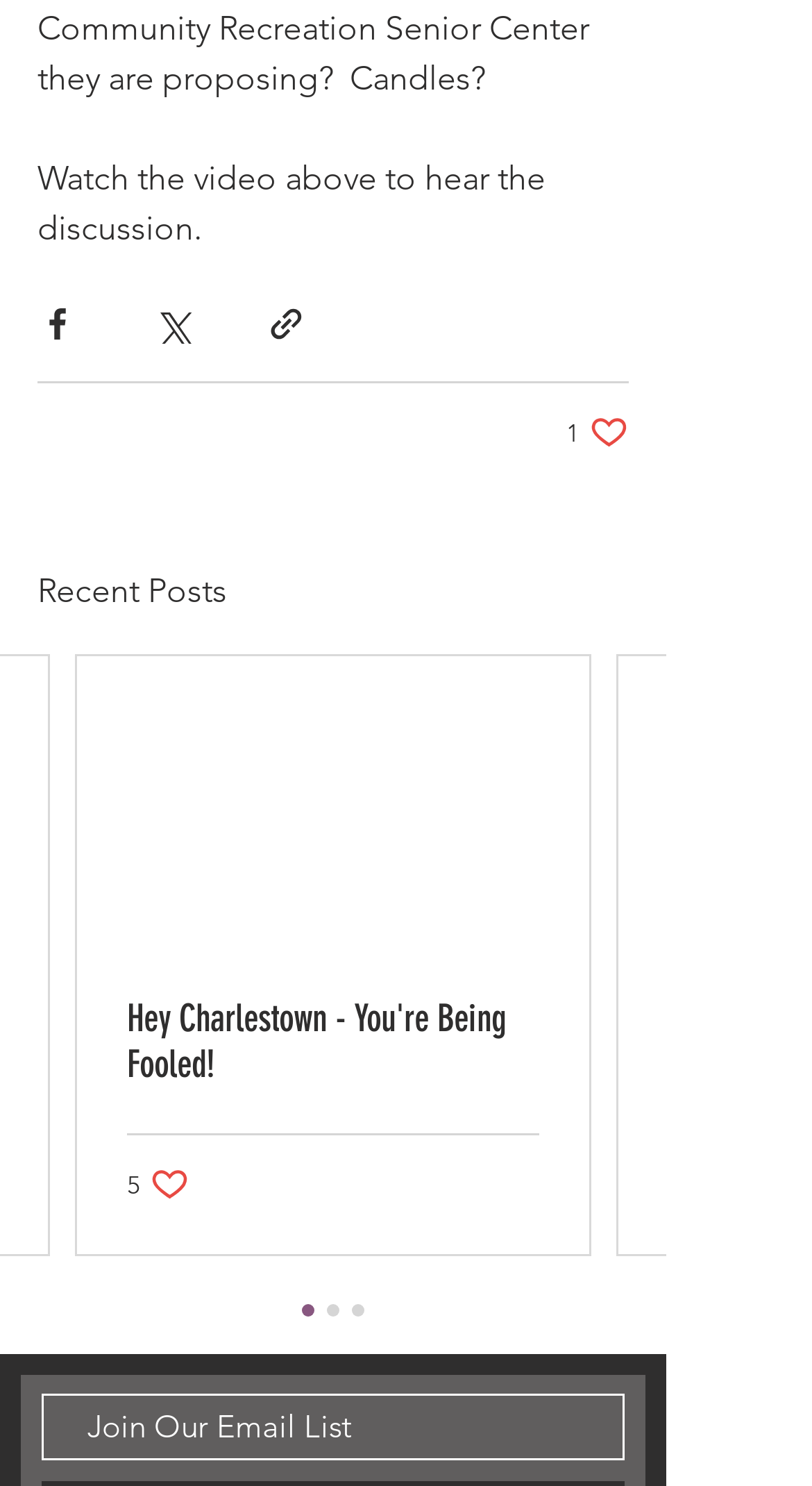Please locate the bounding box coordinates for the element that should be clicked to achieve the following instruction: "Watch the video". Ensure the coordinates are given as four float numbers between 0 and 1, i.e., [left, top, right, bottom].

[0.046, 0.107, 0.682, 0.167]